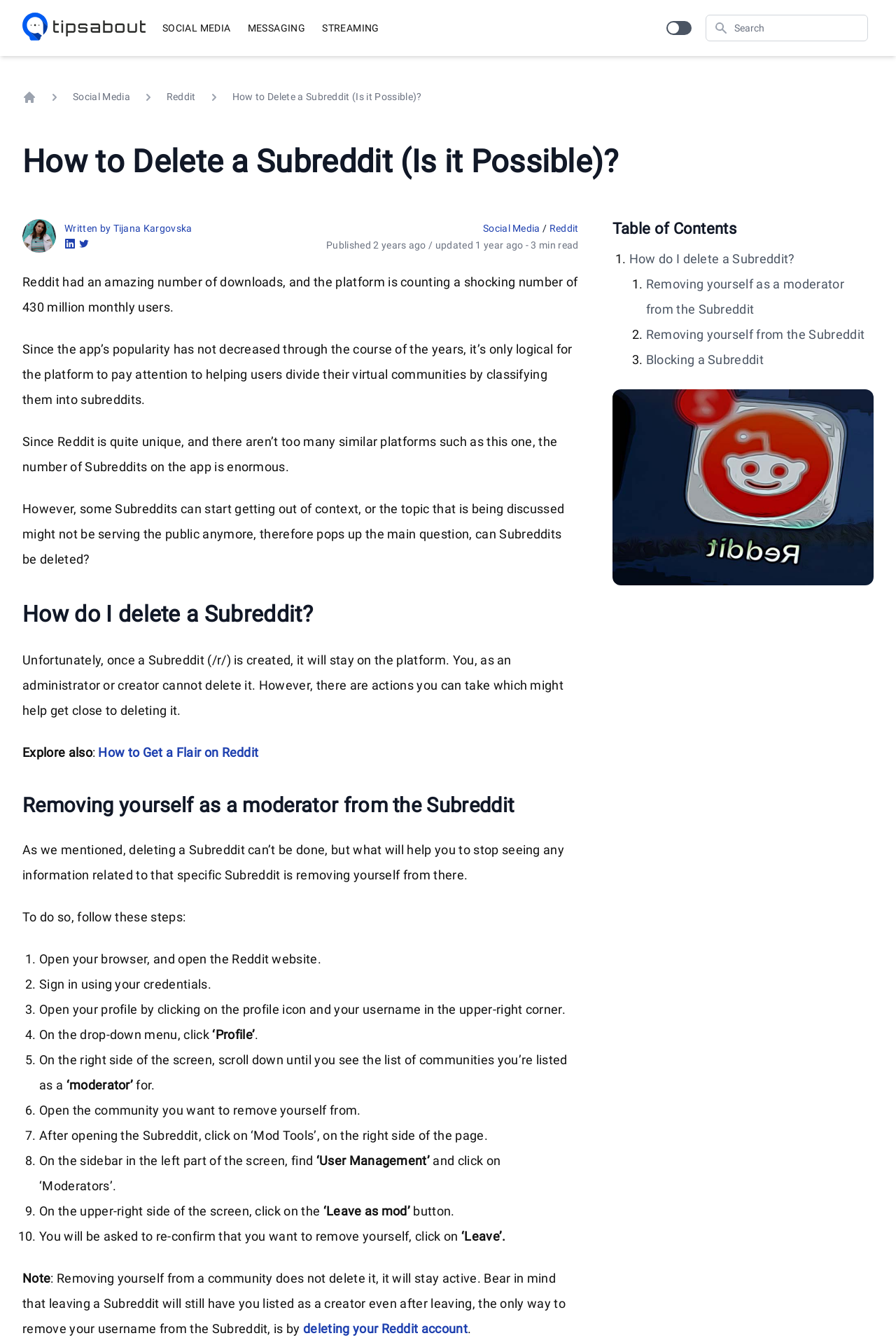Please specify the bounding box coordinates of the area that should be clicked to accomplish the following instruction: "Search for something". The coordinates should consist of four float numbers between 0 and 1, i.e., [left, top, right, bottom].

[0.788, 0.011, 0.969, 0.031]